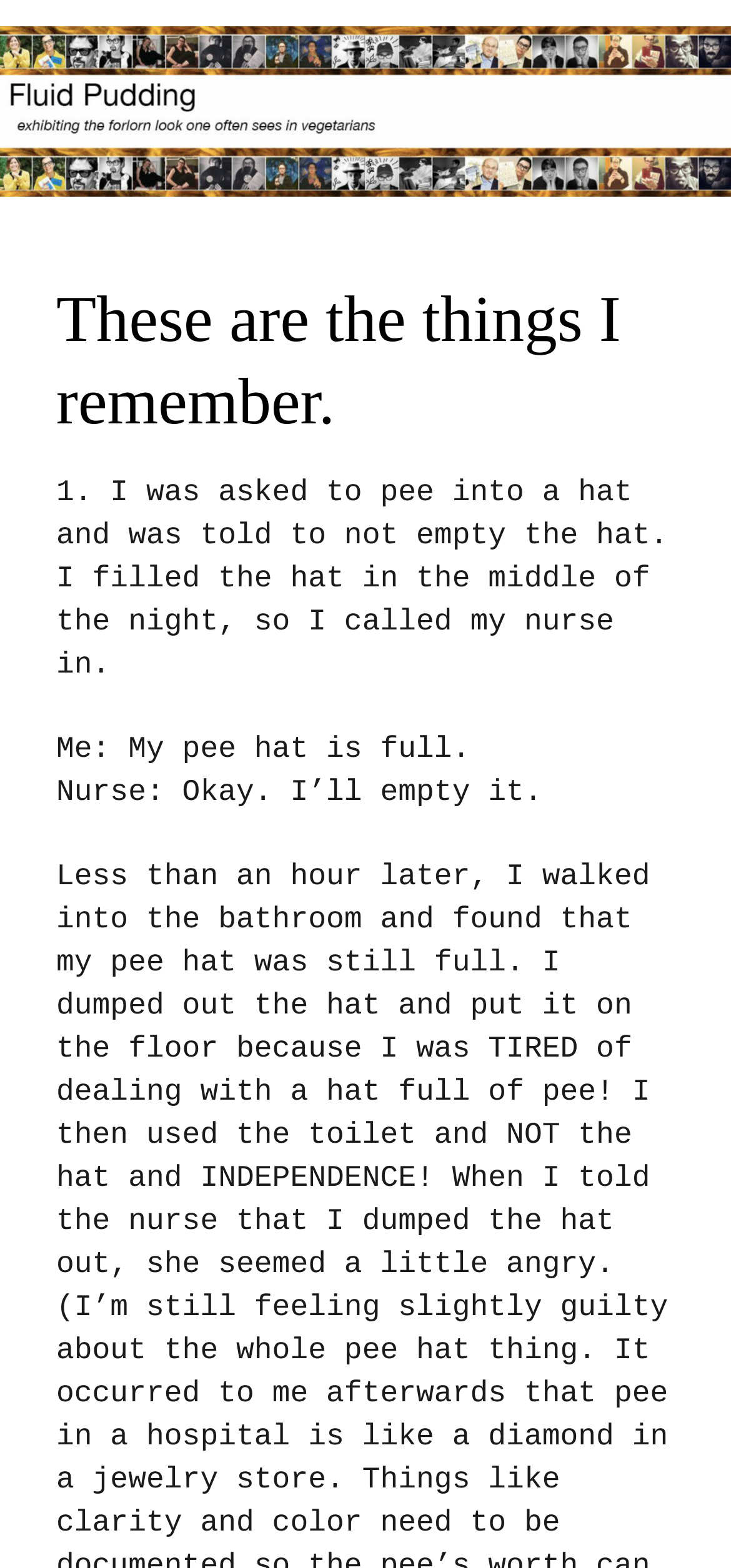What is the nurse's response?
Using the image, respond with a single word or phrase.

I'll empty it